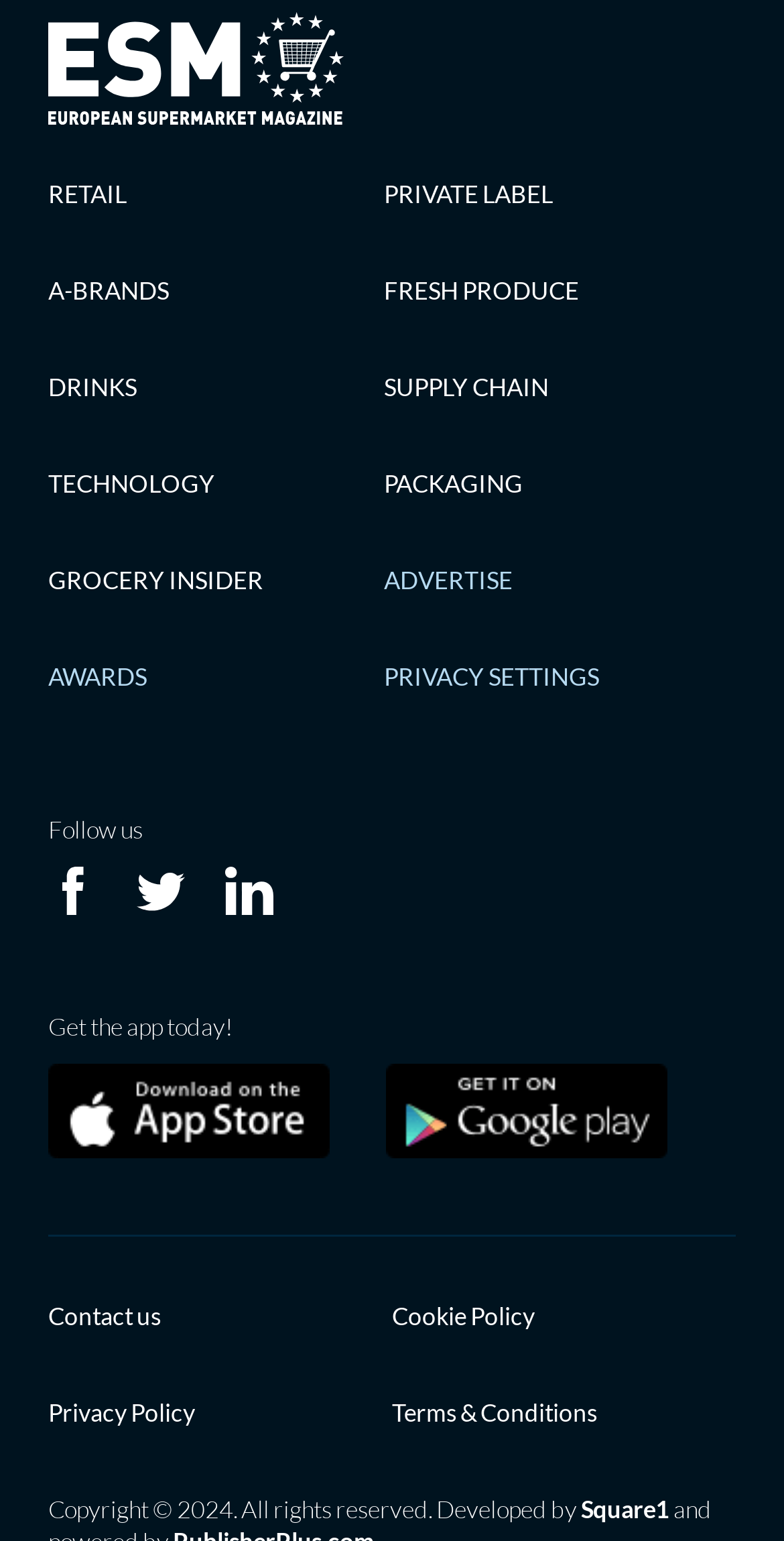Please find the bounding box coordinates for the clickable element needed to perform this instruction: "Get the app today".

[0.062, 0.657, 0.297, 0.676]